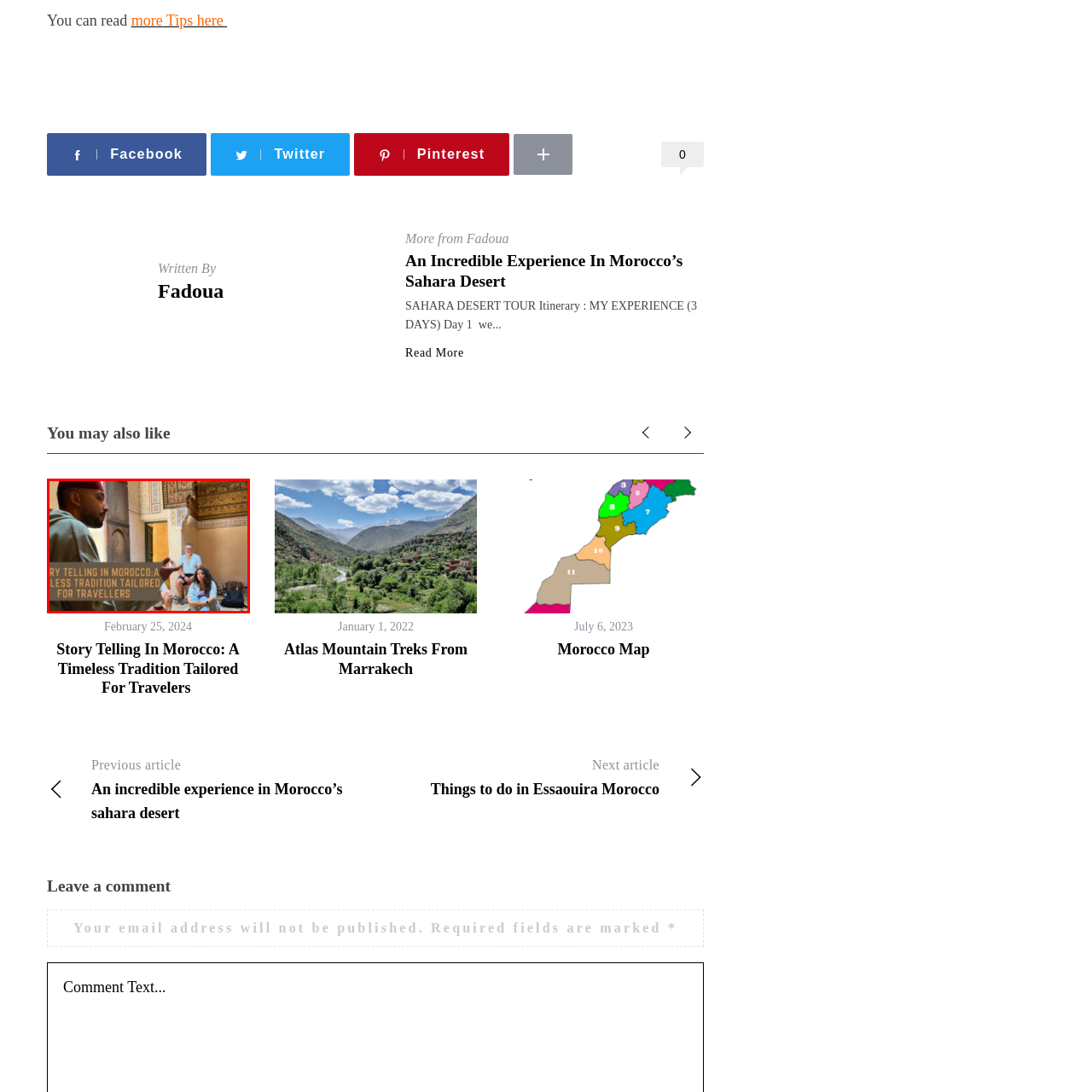What is the atmosphere of the room?
Please focus on the image surrounded by the red bounding box and provide a one-word or phrase answer based on the image.

Enchanting